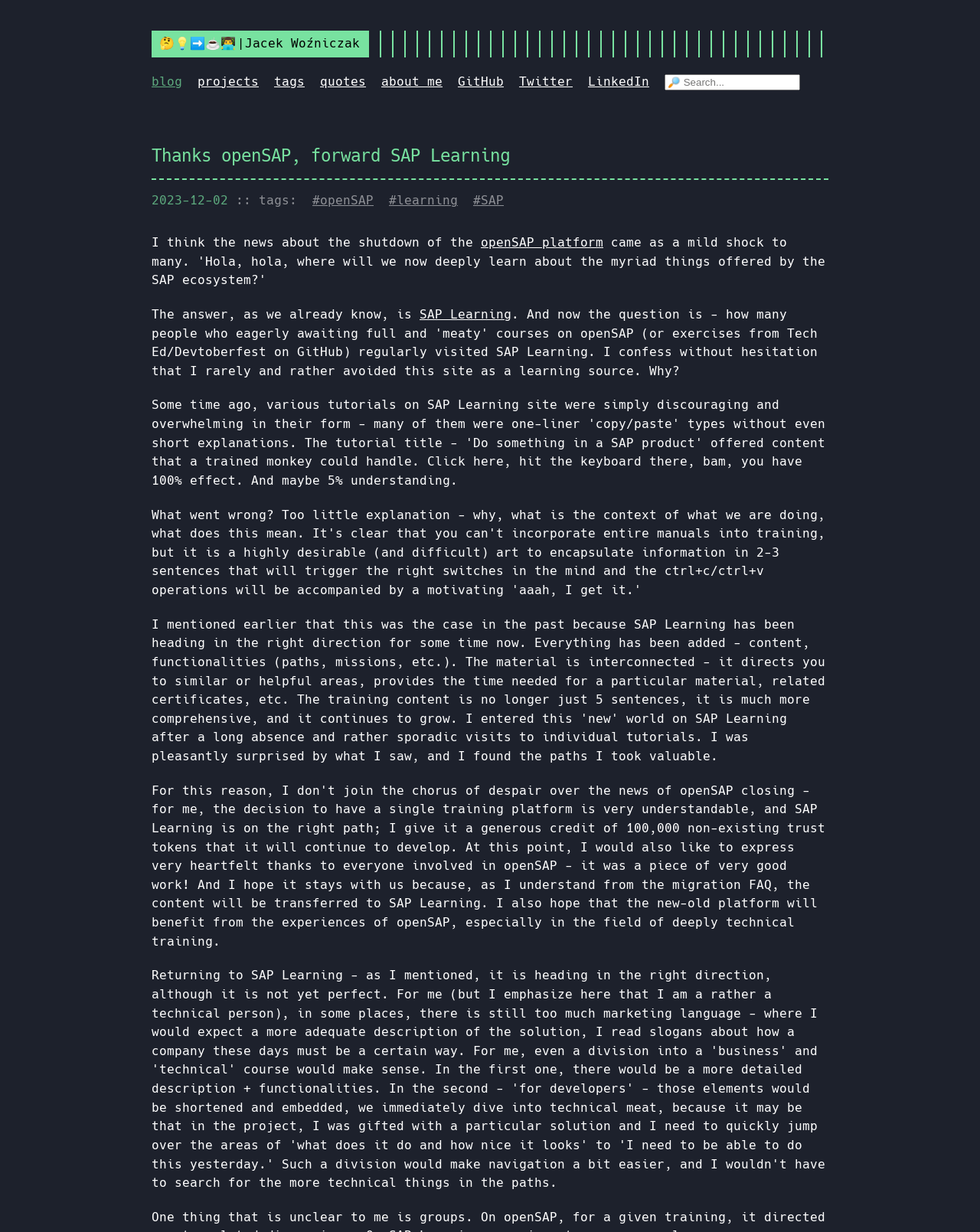Determine the bounding box for the UI element as described: "Thanks openSAP, forward SAP Learning". The coordinates should be represented as four float numbers between 0 and 1, formatted as [left, top, right, bottom].

[0.155, 0.118, 0.52, 0.136]